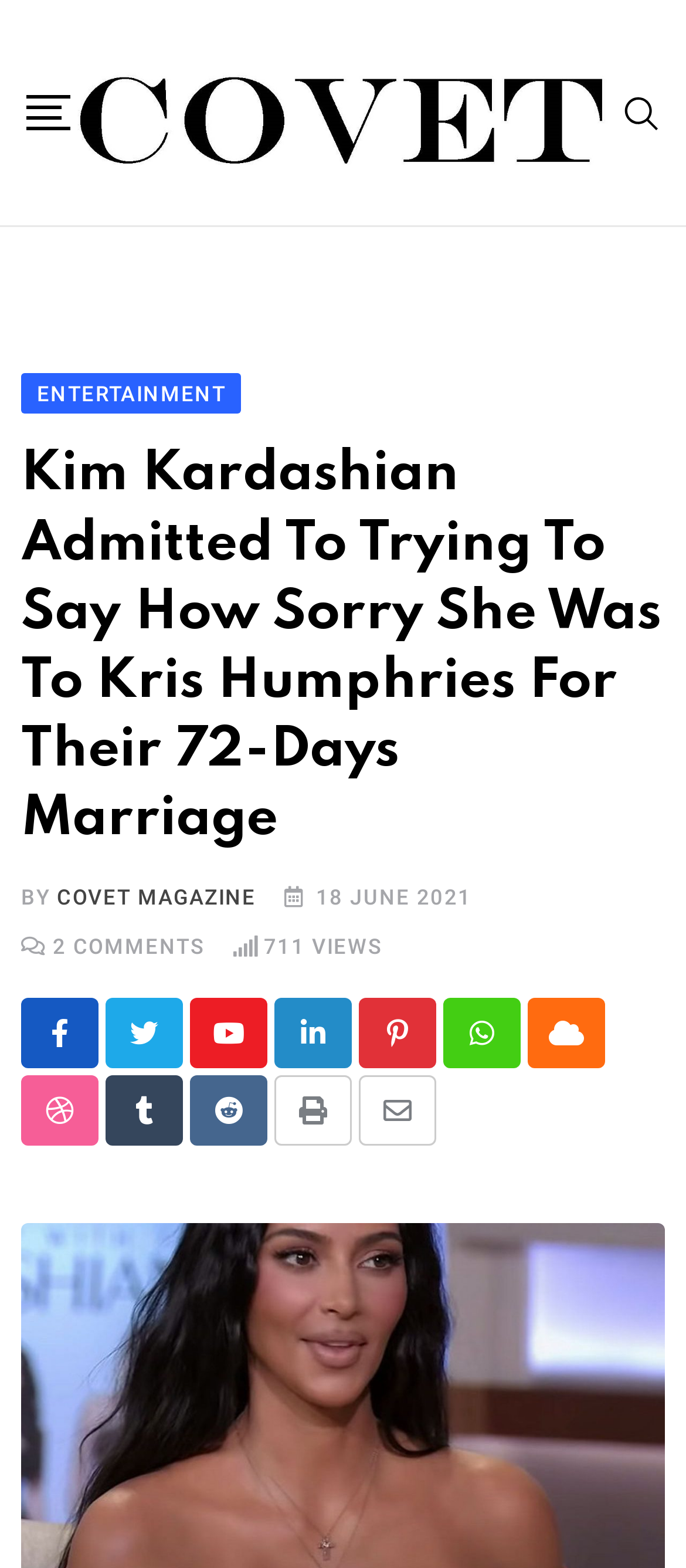Identify the bounding box coordinates of the section to be clicked to complete the task described by the following instruction: "Read the article about Kim Kardashian". The coordinates should be four float numbers between 0 and 1, formatted as [left, top, right, bottom].

[0.031, 0.281, 0.969, 0.545]